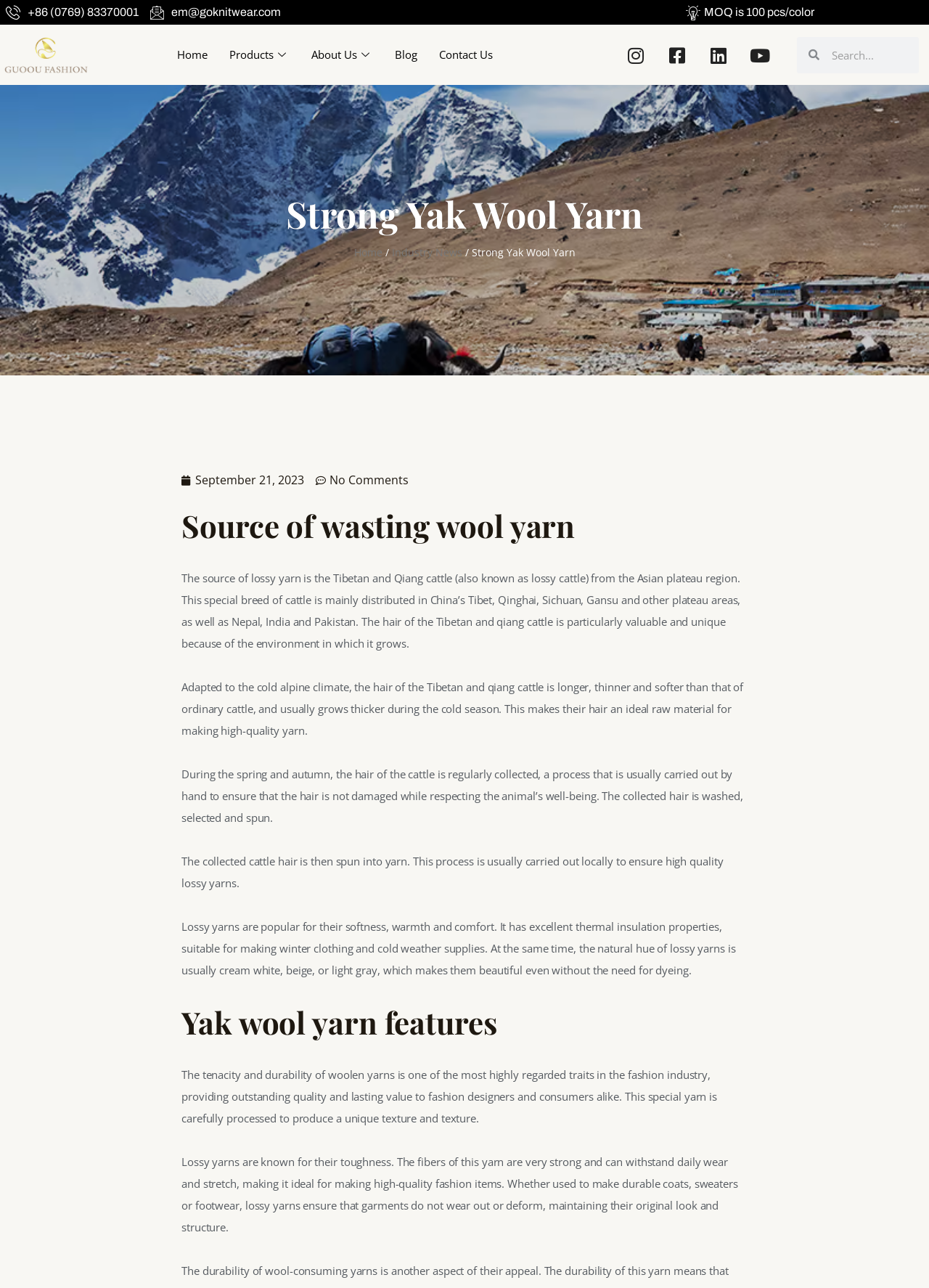Please provide a one-word or phrase answer to the question: 
What is the special breed of cattle mentioned?

Tibetan and Qiang cattle